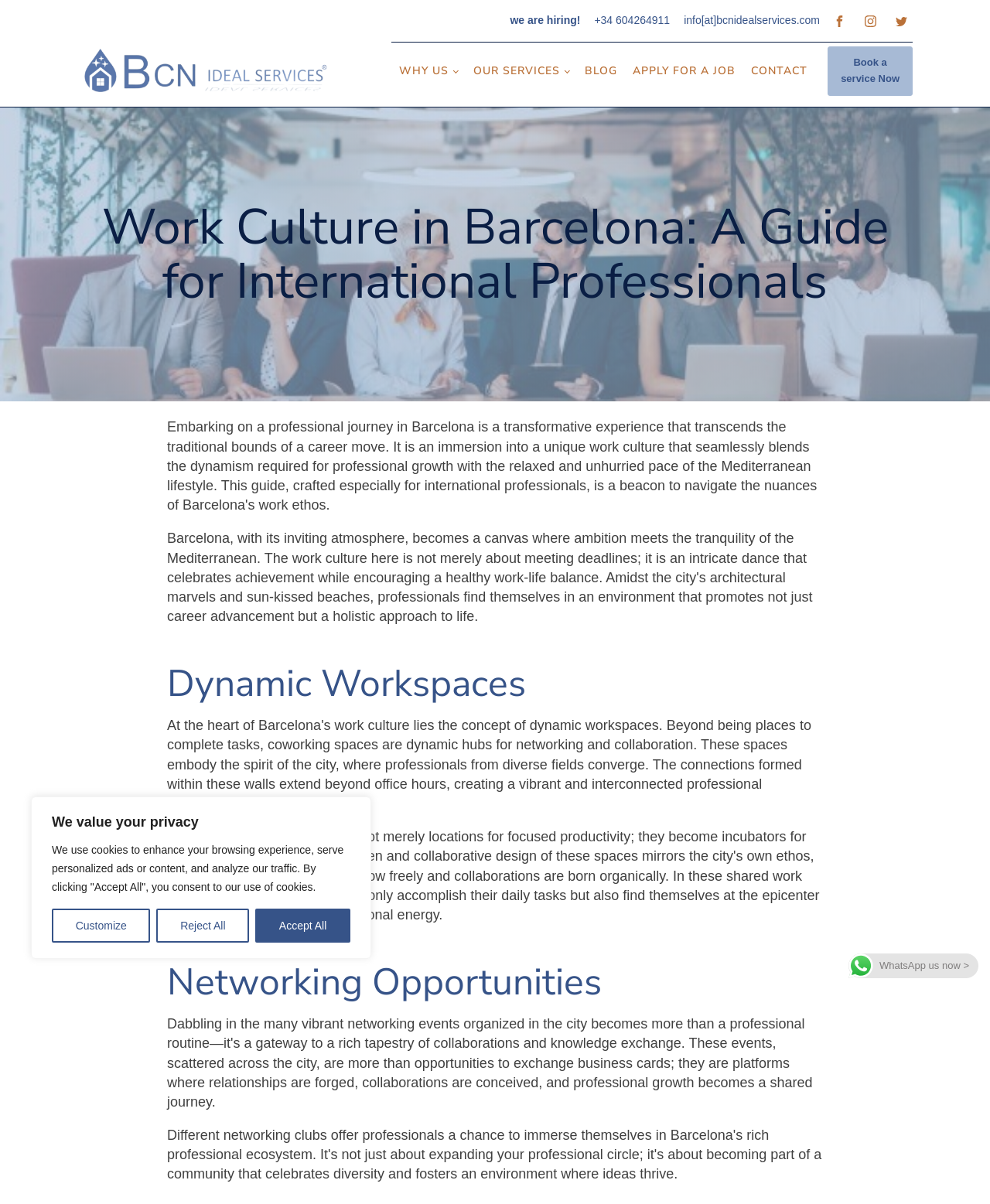What is the text on the button at the bottom right corner?
Refer to the image and provide a concise answer in one word or phrase.

WhatsApp us now >